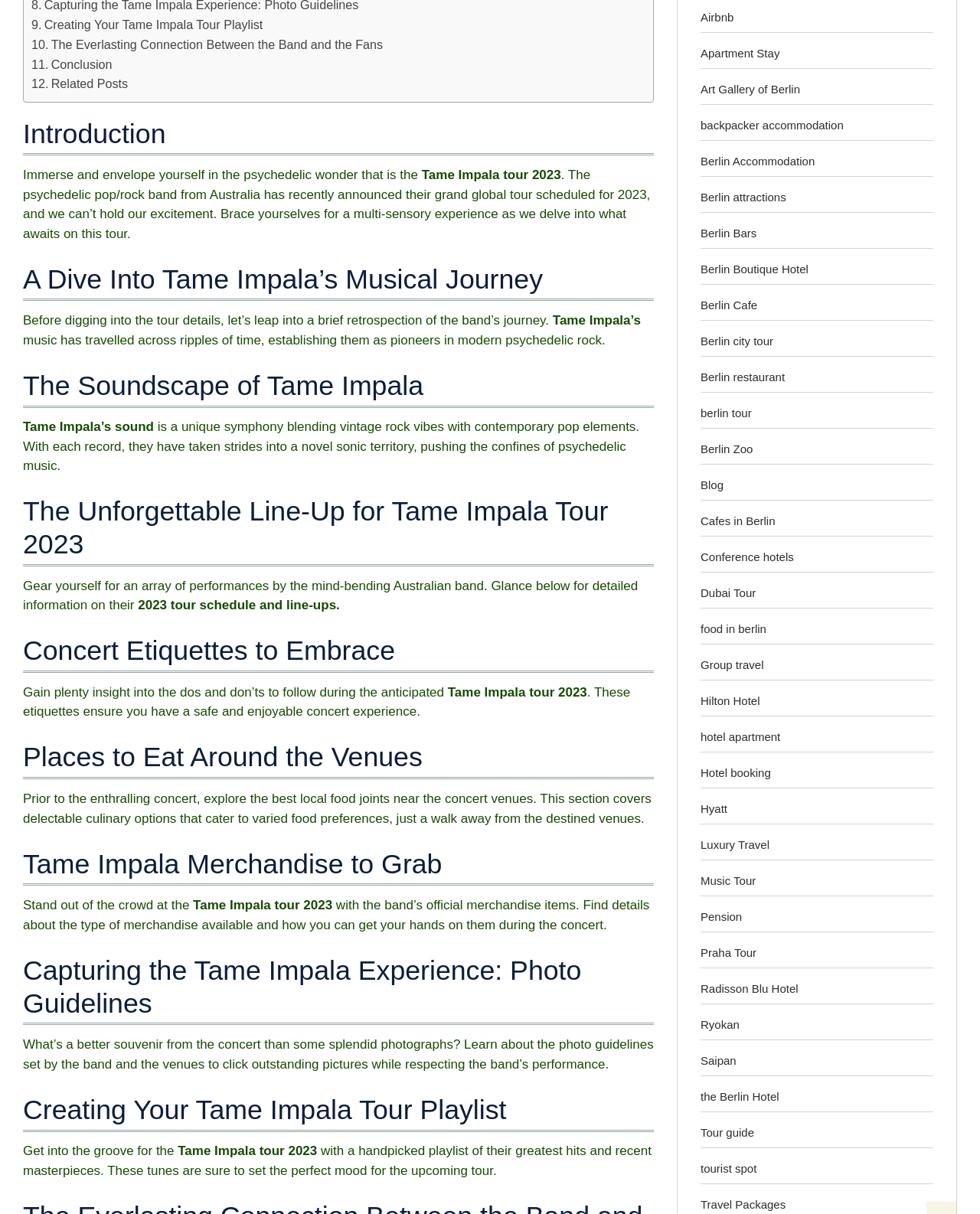Bounding box coordinates are specified in the format (top-left x, top-left y, bottom-right x, bottom-right y). All values are floating point numbers bounded between 0 and 1. Please provide the bounding box coordinate of the region this sentence describes: Roy Ratcliffe

None